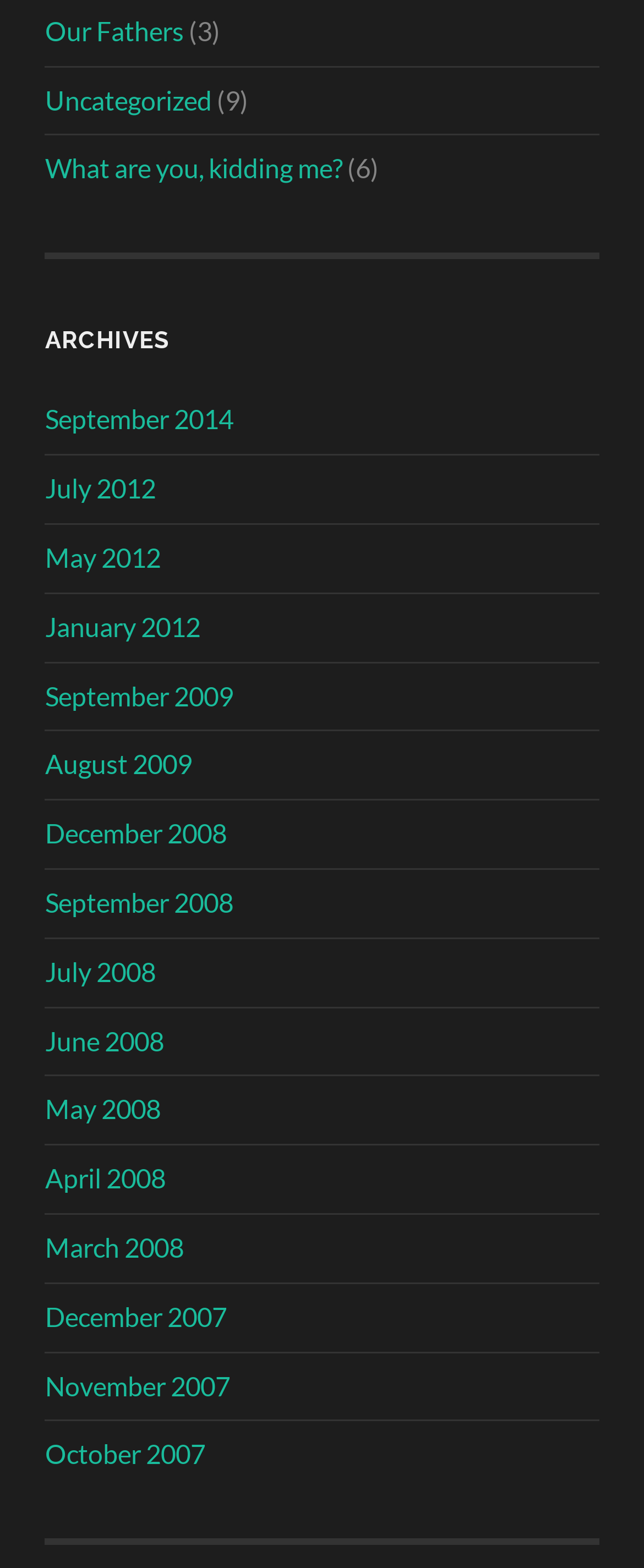Please provide a short answer using a single word or phrase for the question:
How many posts are categorized as 'Uncategorized'?

9